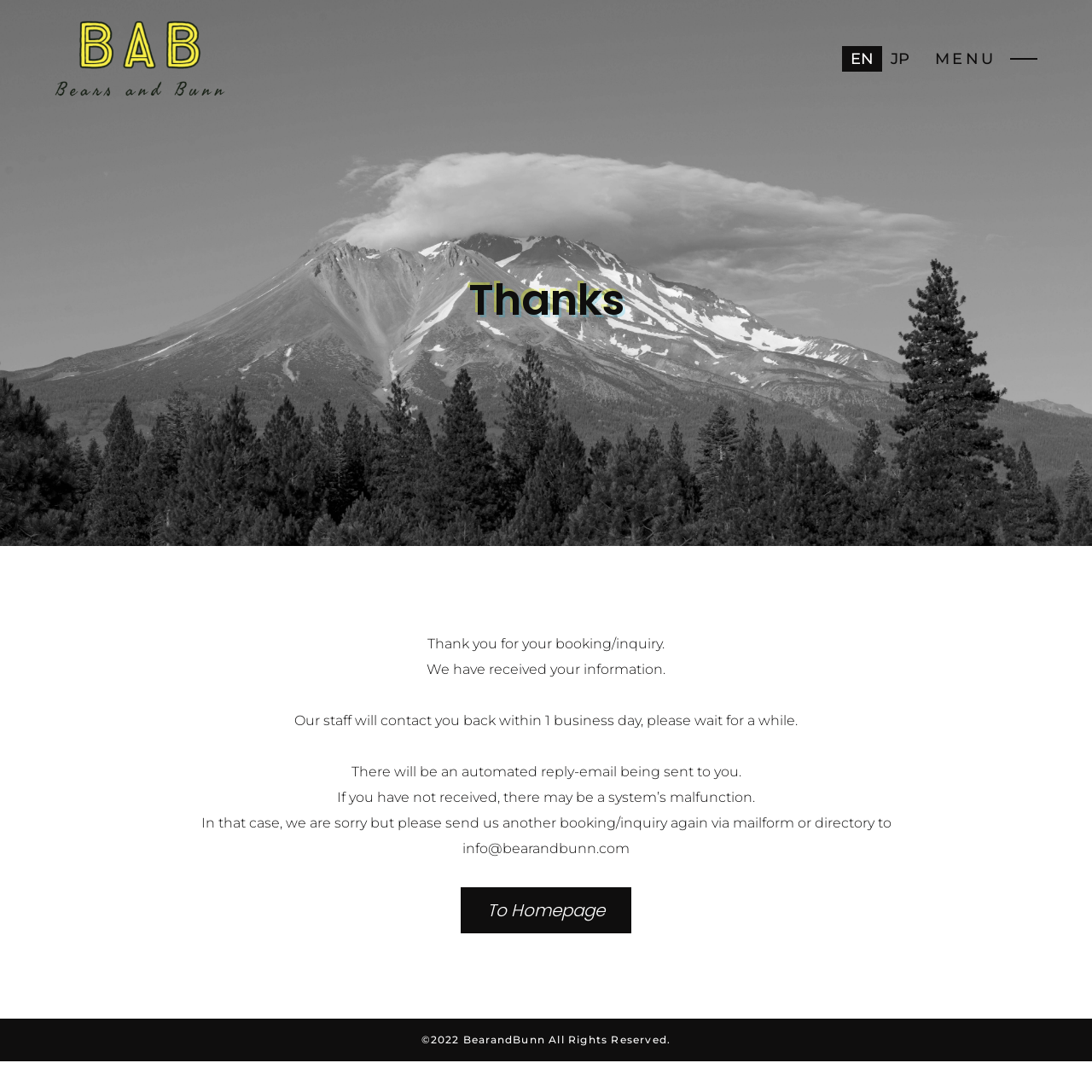What is the language of the link on the top-right corner?
Can you give a detailed and elaborate answer to the question?

The language of the link on the top-right corner can be either English (EN) or Japanese (JP), as indicated by the two links 'EN' and 'JP'.